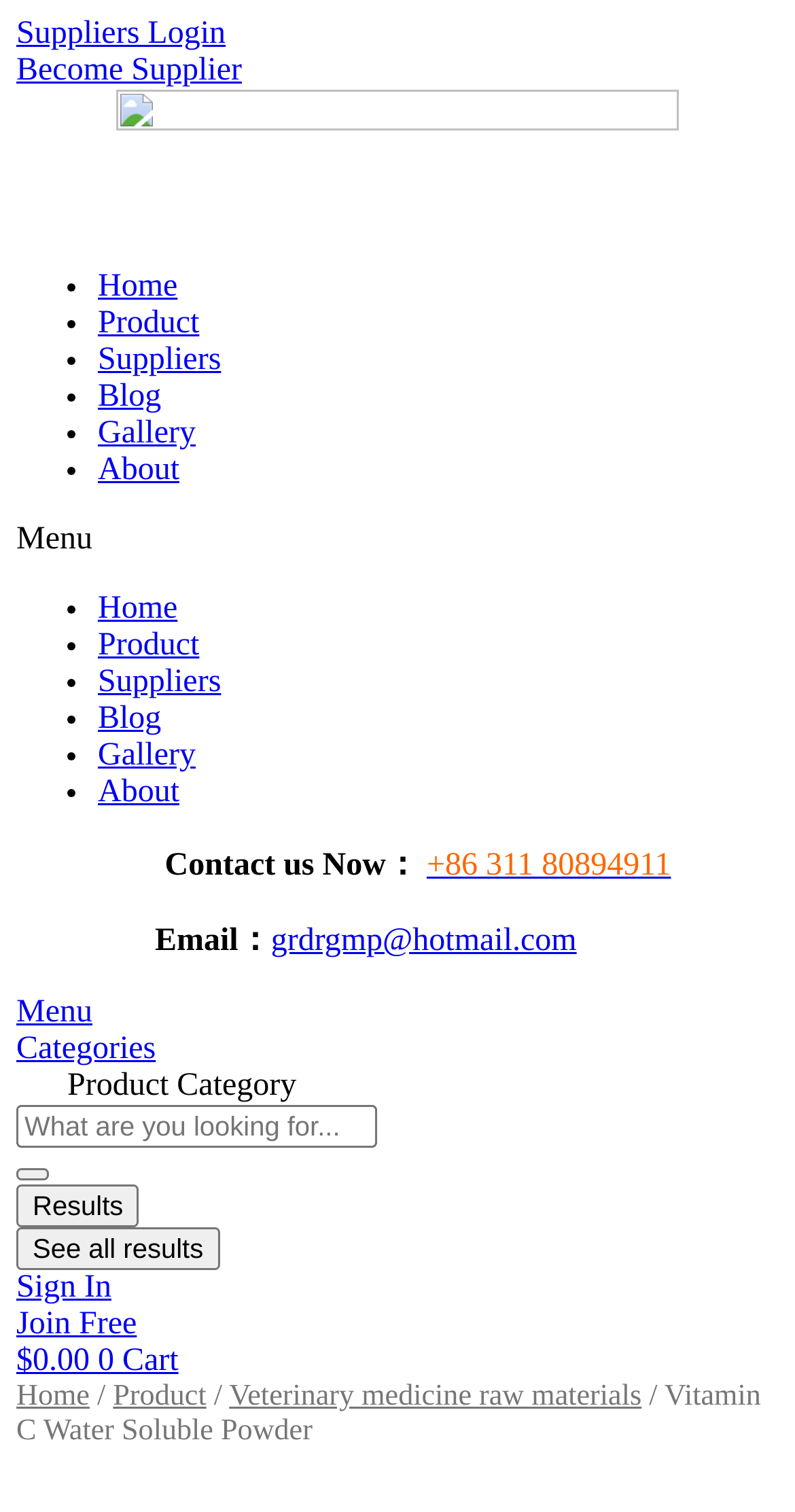Please locate and retrieve the main header text of the webpage.

Vitamin C Water Soluble Powder